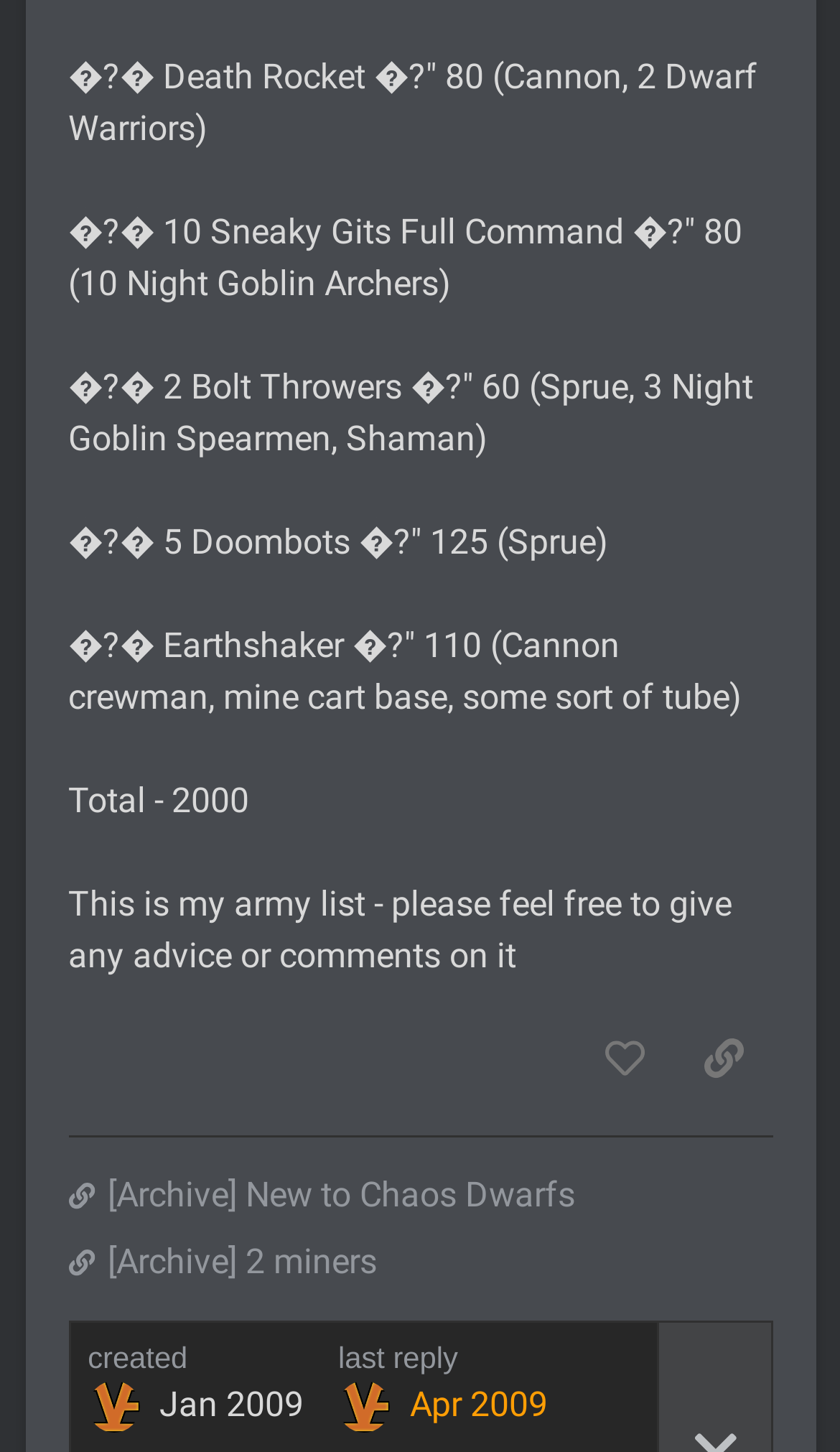What is the date of the last reply?
Please interpret the details in the image and answer the question thoroughly.

The date of the last reply is mentioned at the bottom of the webpage, which is 'last reply Apr 2009' and the exact date is '8 Apr 2009 02:58'.